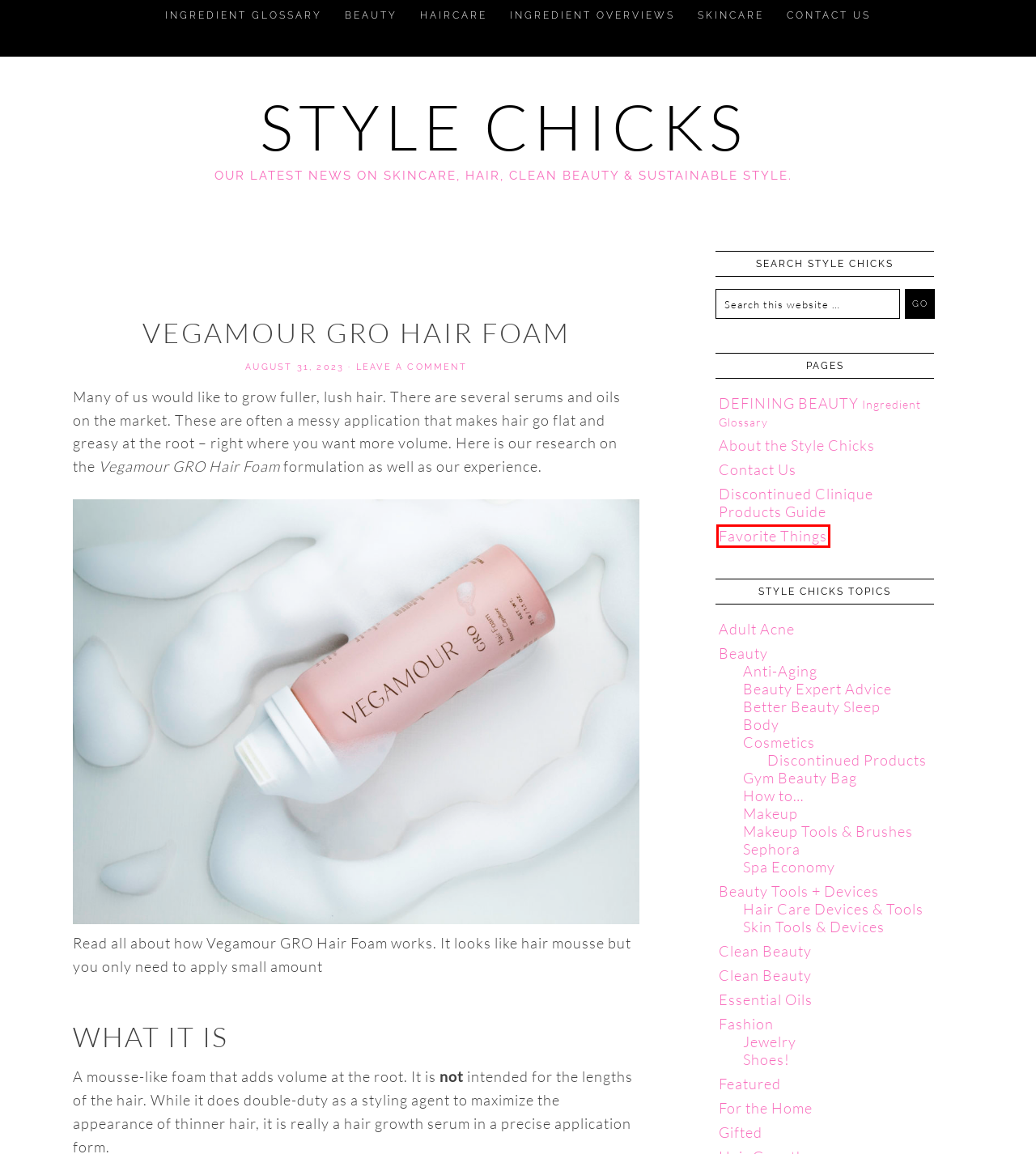Review the webpage screenshot provided, noting the red bounding box around a UI element. Choose the description that best matches the new webpage after clicking the element within the bounding box. The following are the options:
A. Favorite Things
B. For the Home
C. Discontinued Clinique Products Guide
D. Ingredient Overview
E. Makeup
F. Discontinued Products
G. Jewelry
H. Featured

A